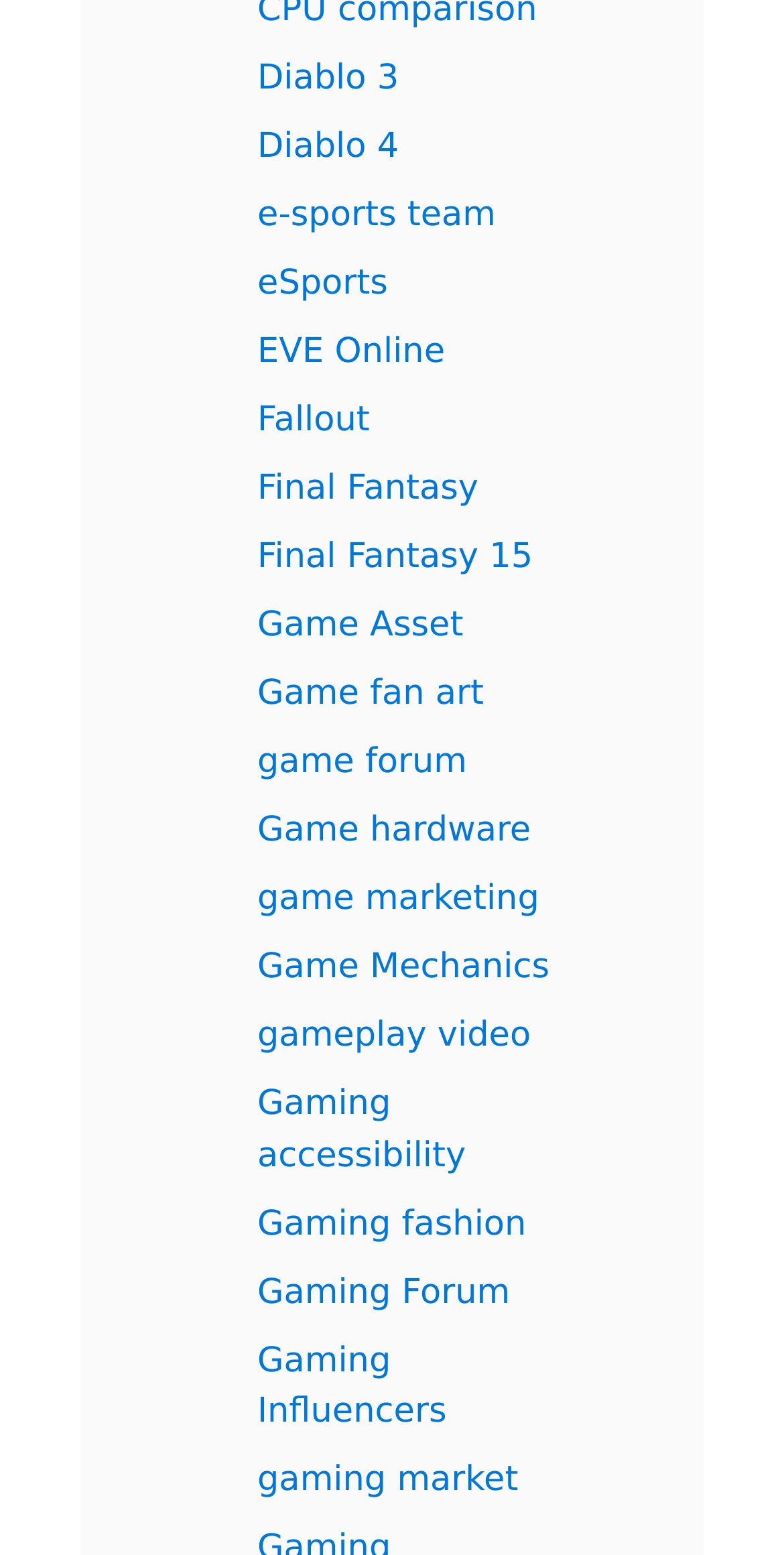Please identify the bounding box coordinates of the element that needs to be clicked to perform the following instruction: "Learn about Game Mechanics".

[0.328, 0.61, 0.701, 0.635]